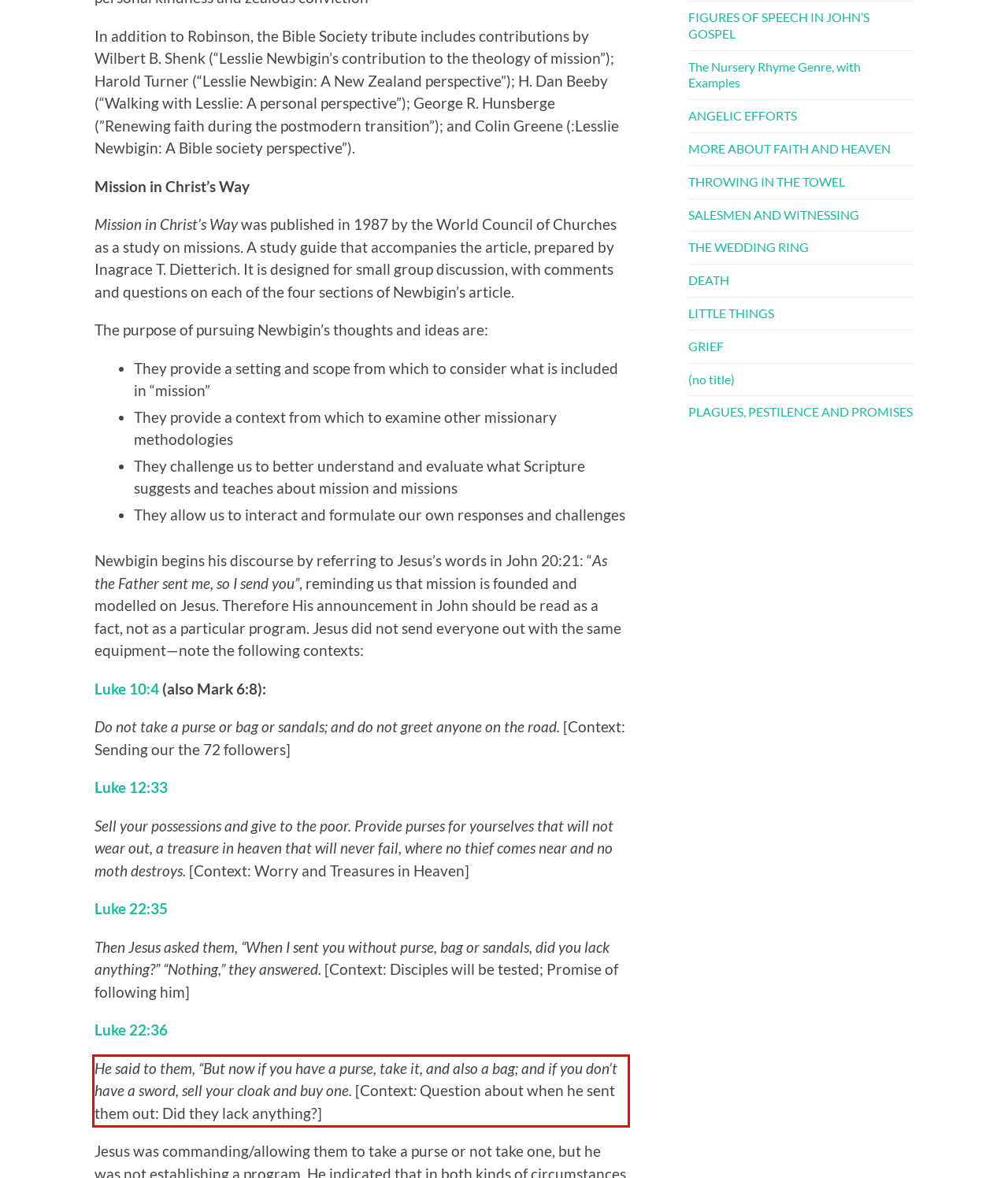Identify the text inside the red bounding box on the provided webpage screenshot by performing OCR.

He said to them, “But now if you have a purse, take it, and also a bag; and if you don’t have a sword, sell your cloak and buy one. [Context: Question about when he sent them out: Did they lack anything?]